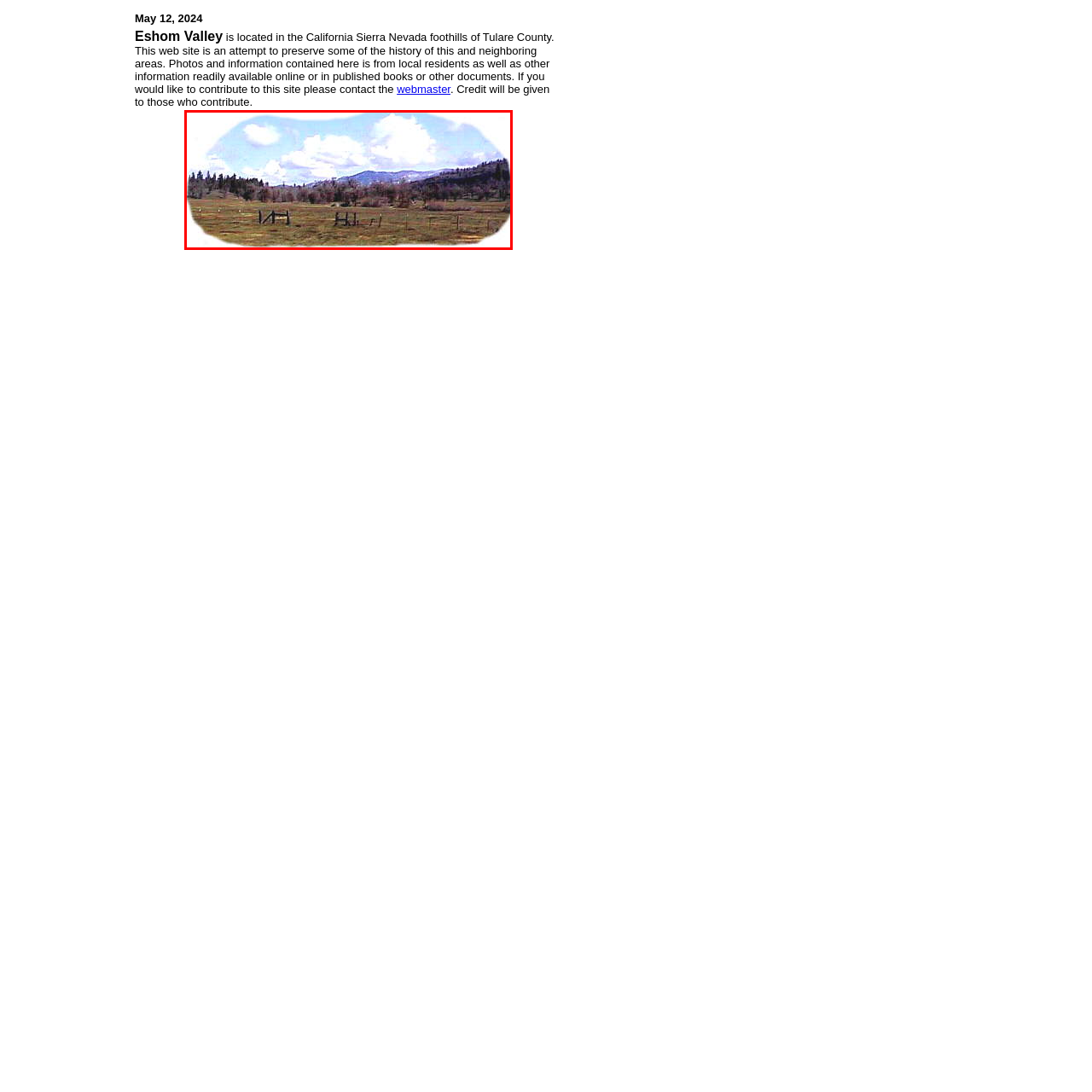Observe the image segment inside the red bounding box and answer concisely with a single word or phrase: What is the purpose of the site?

To preserve and share cultural and environmental significance